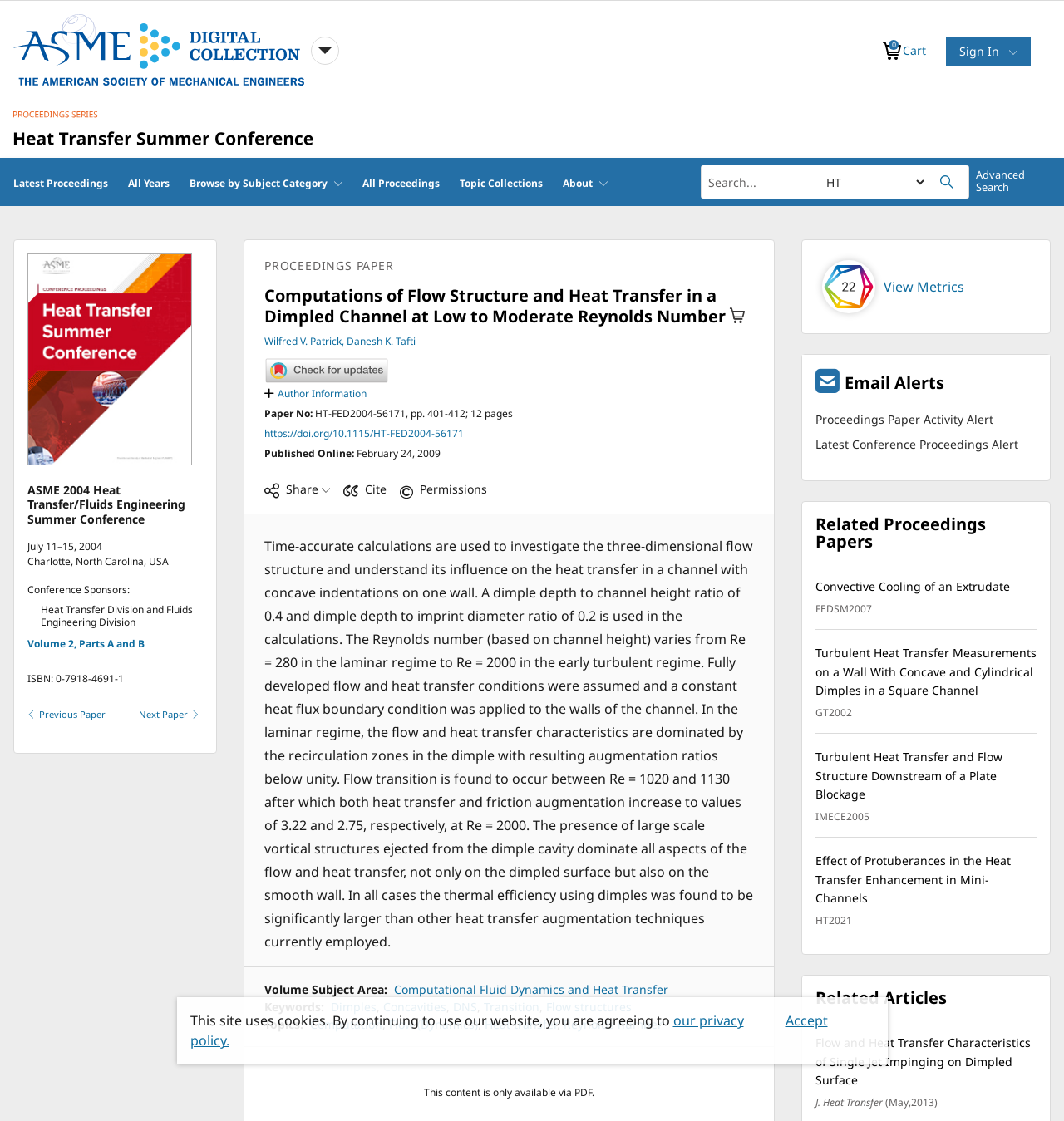Please provide the bounding box coordinates for the element that needs to be clicked to perform the following instruction: "Sign in to your account". The coordinates should be given as four float numbers between 0 and 1, i.e., [left, top, right, bottom].

[0.889, 0.033, 0.969, 0.059]